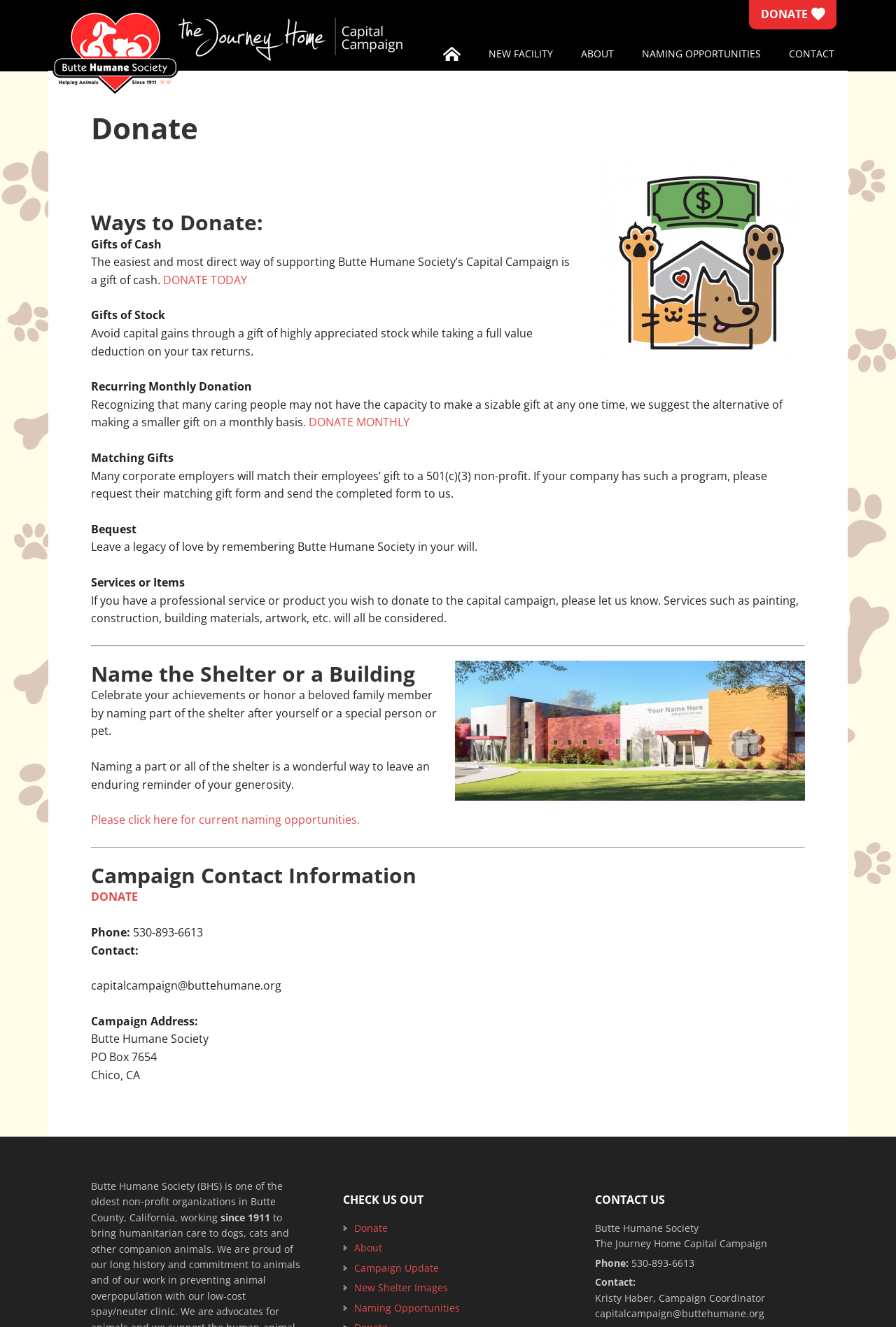Please specify the bounding box coordinates for the clickable region that will help you carry out the instruction: "Read about the new facility".

[0.545, 0.035, 0.617, 0.045]